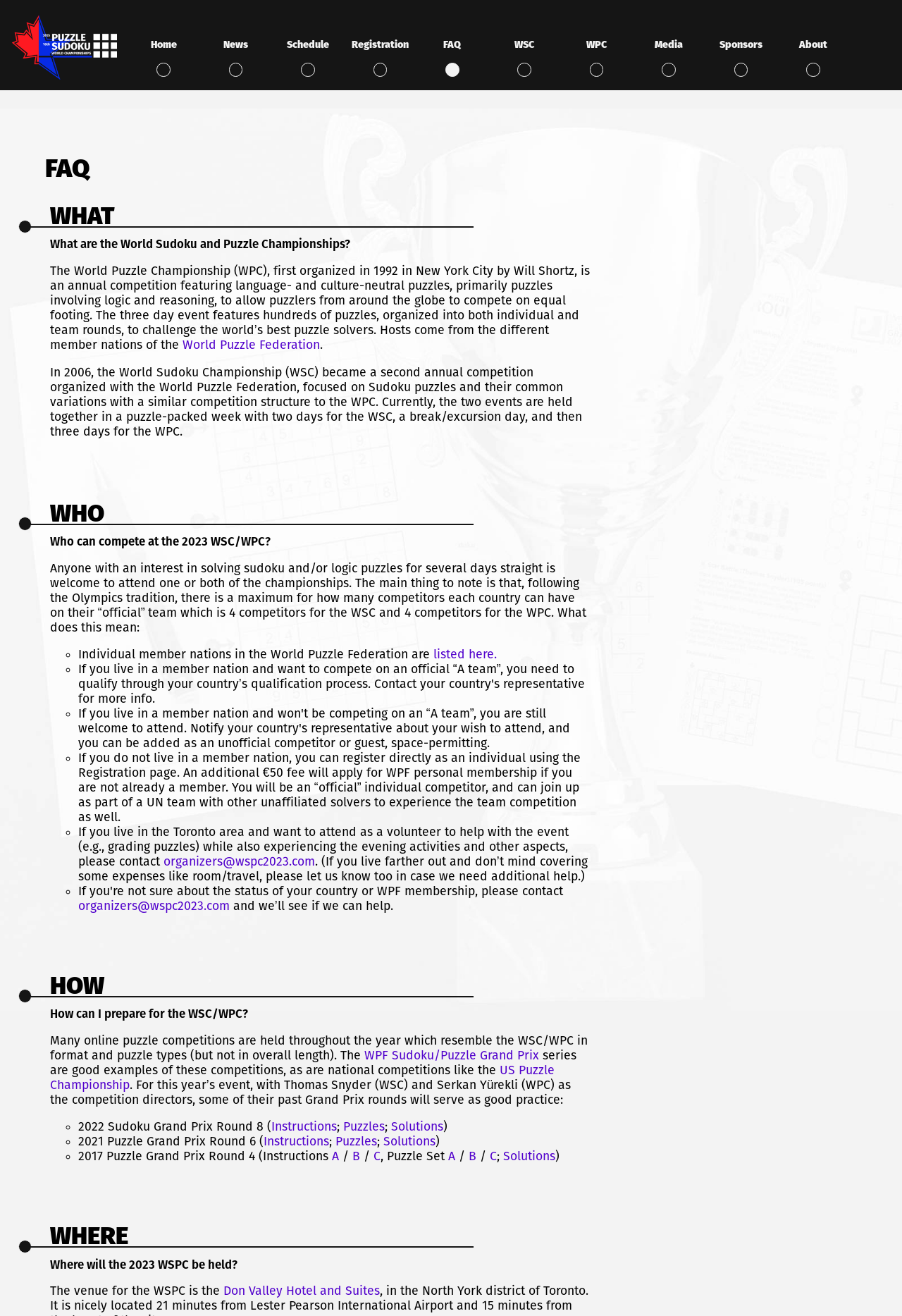Could you provide the bounding box coordinates for the portion of the screen to click to complete this instruction: "Contact the organizers"?

[0.181, 0.649, 0.349, 0.66]